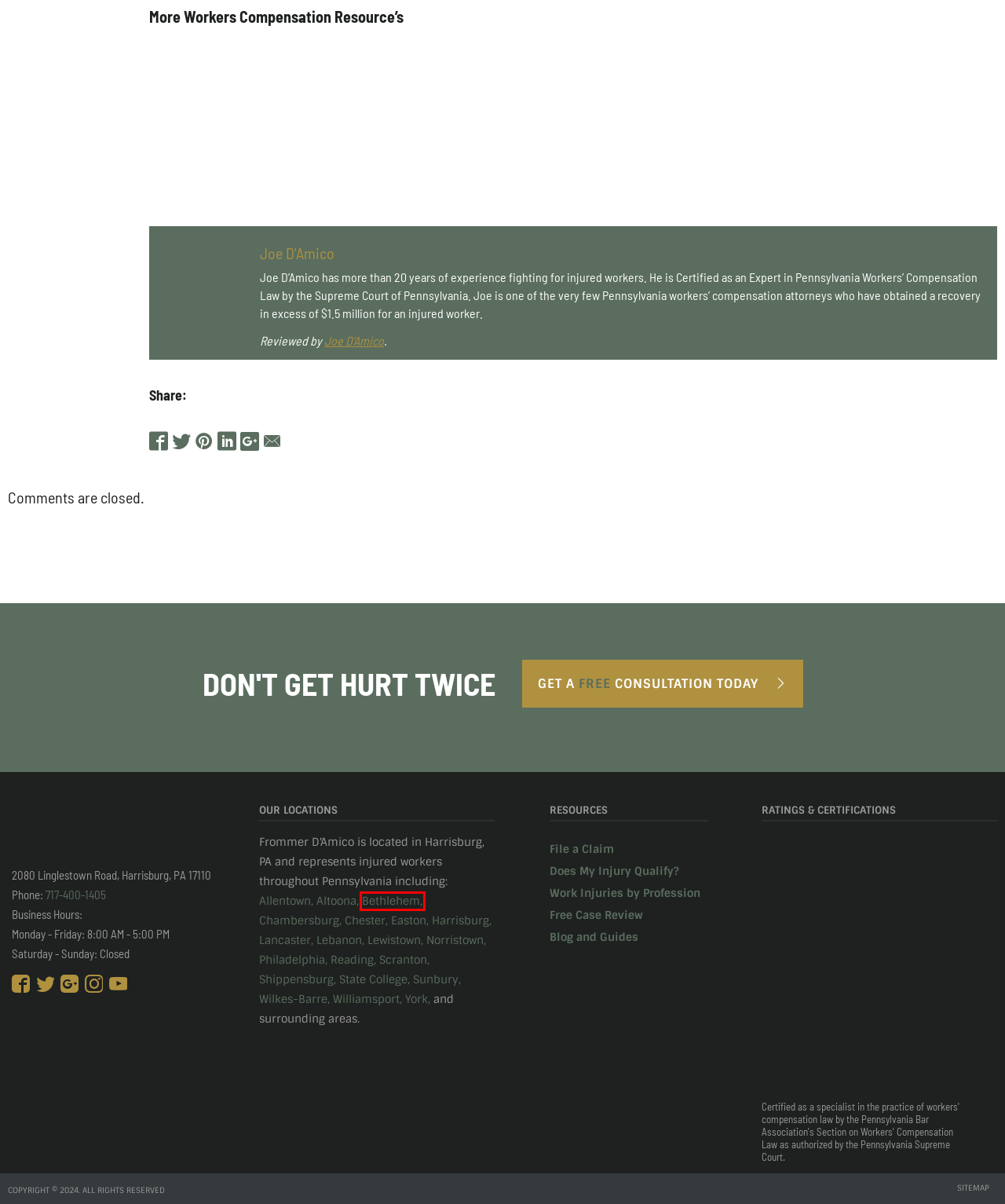You are provided with a screenshot of a webpage containing a red rectangle bounding box. Identify the webpage description that best matches the new webpage after the element in the bounding box is clicked. Here are the potential descriptions:
A. York PA Workers' Comp Lawyer | Free Case Evaluations
B. Workers Compensation Lawyers in Harrisburg, Pennsylvania
C. Workers Comp Lawyers| Williamsport, PA | Free Evaluation
D. Bethlehem PA Workers' Comp Lawyer | Frommer D'Amico
E. How to File a Workers Compensation Claim in Pennsylvania
F. Lewistown PA Workers' Comp Lawyer | Frommer D'Amico
G. Shippensburg Workers' Compensation Lawyer | Free Evaluation
H. Attorney for Work Injuries | Altoona, PA | Frommer D'Amico

D